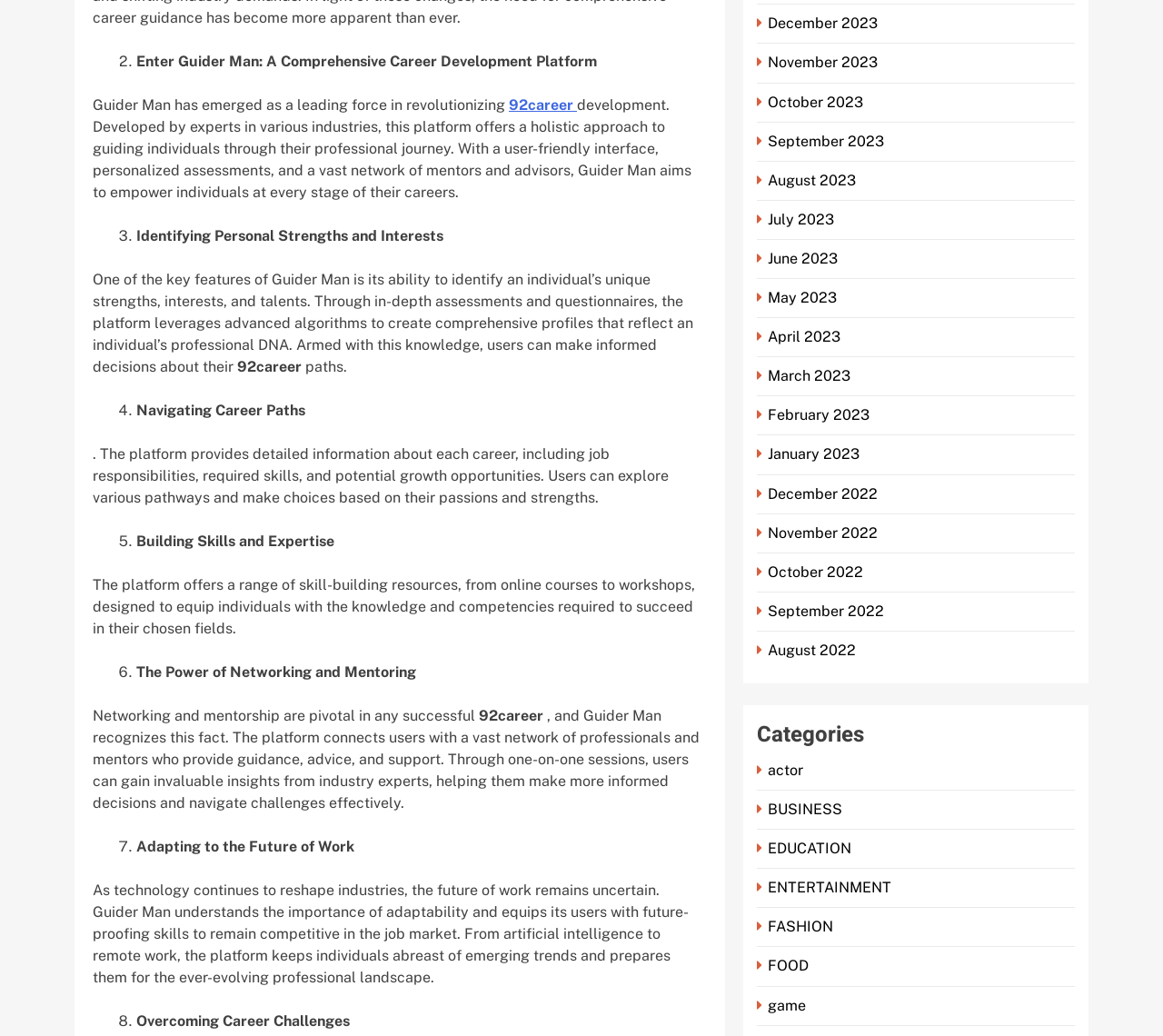Bounding box coordinates should be in the format (top-left x, top-left y, bottom-right x, bottom-right y) and all values should be floating point numbers between 0 and 1. Determine the bounding box coordinate for the UI element described as: April 2023

[0.651, 0.317, 0.727, 0.333]